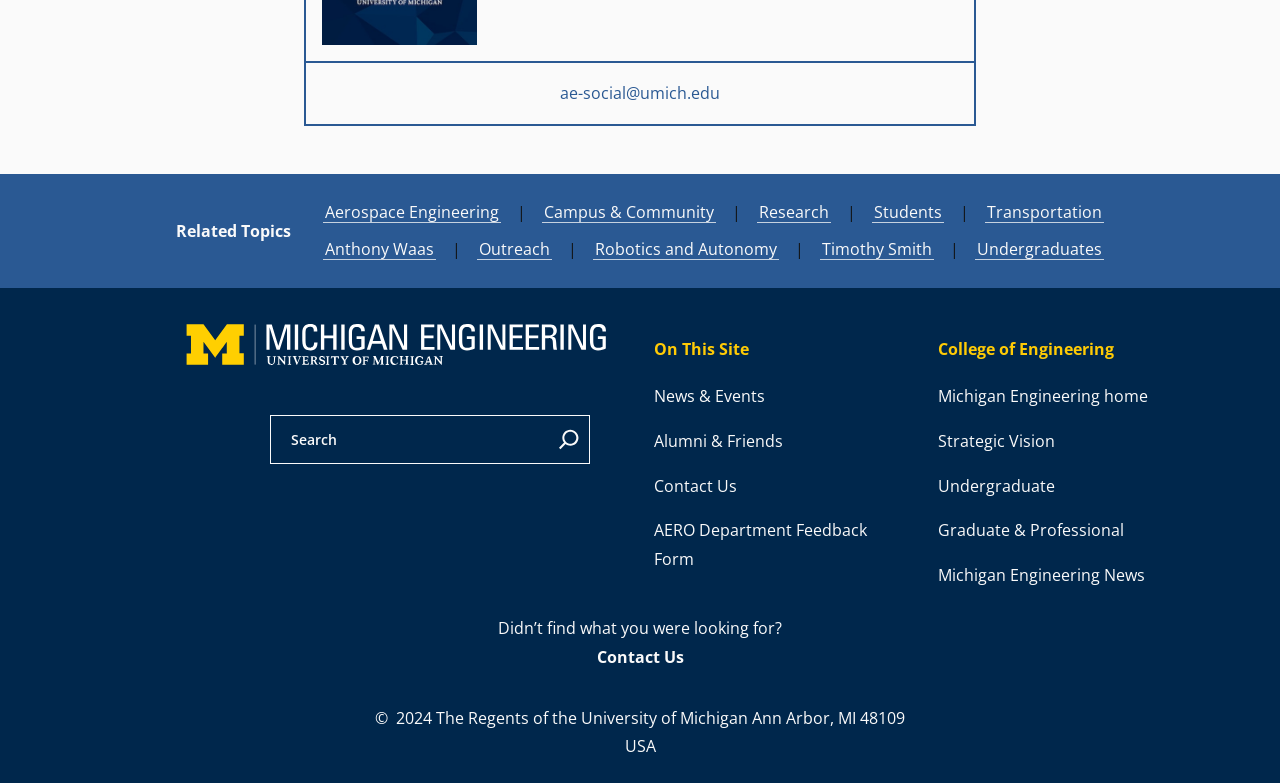Using the details in the image, give a detailed response to the question below:
What is the department of Anthony Waas?

I found the answer by looking at the link element with the bounding box coordinates [0.252, 0.304, 0.341, 0.332], which has the text 'Anthony Waas'. This link is next to the link 'Aerospace Engineering', suggesting that Anthony Waas is related to the Aerospace Engineering department.